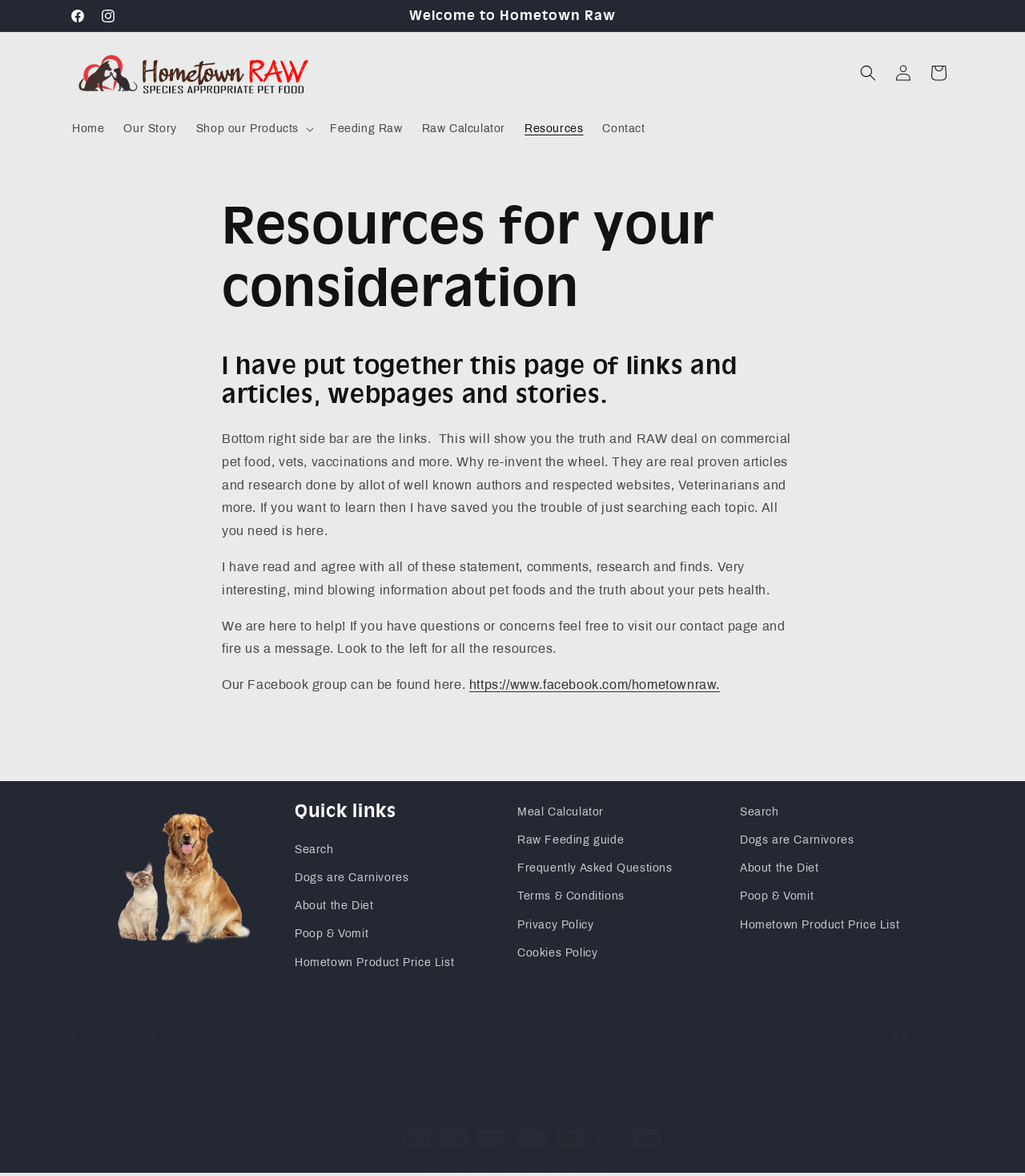What is the copyright year of the webpage?
Please provide a single word or phrase as your answer based on the screenshot.

2024